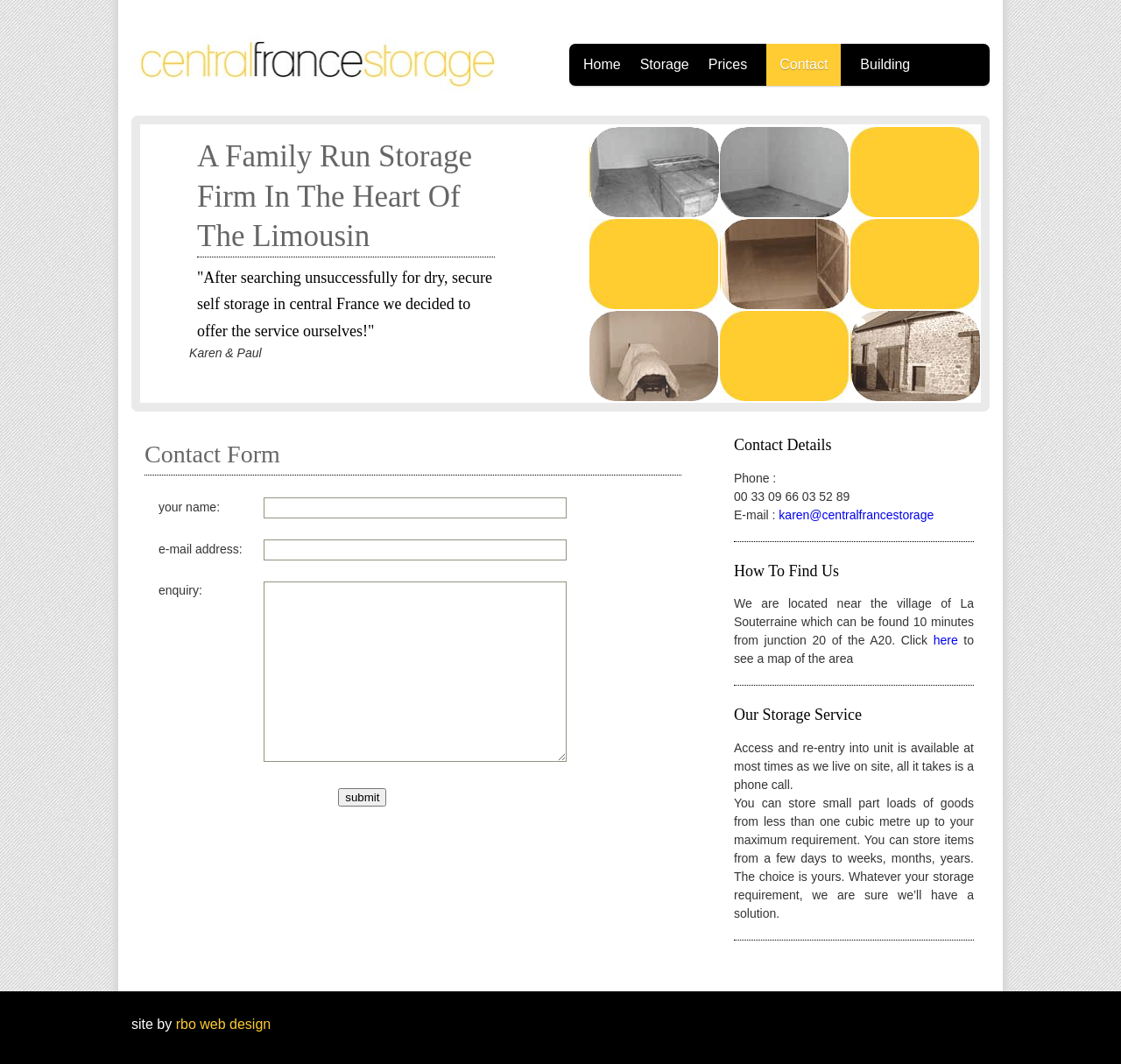How can you contact the storage firm?
Please interpret the details in the image and answer the question thoroughly.

The contact information of the storage firm can be found in the complementary section at the bottom of the webpage. The phone number is 00 33 09 66 03 52 89, and the email address is karen@centralfrancestorage. You can also use the contact form provided on the webpage to send an enquiry.